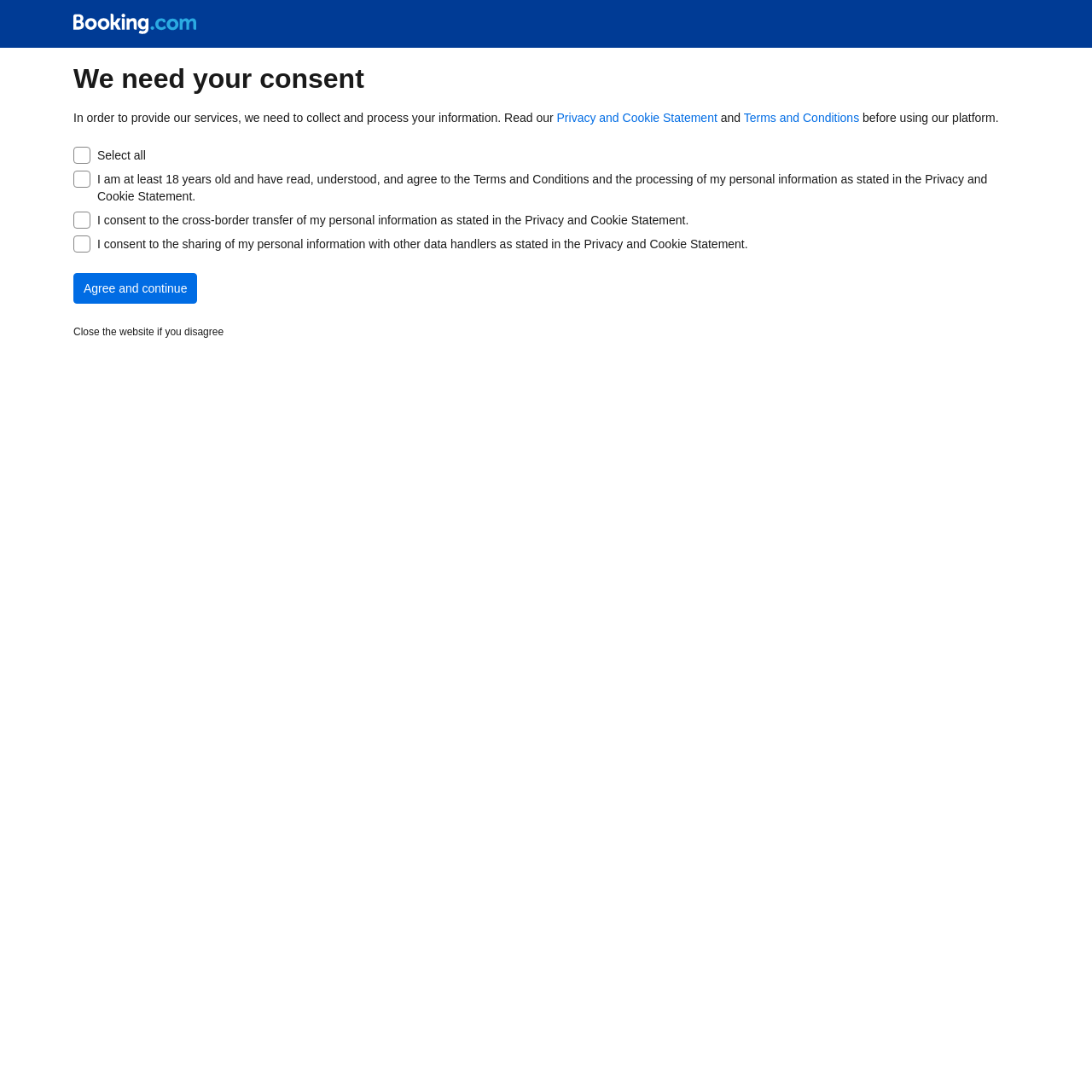Provide a thorough summary of the webpage.

The webpage is focused on obtaining user consent, with a prominent heading "We need your consent" at the top. Below the heading, there is a brief paragraph explaining the purpose of collecting and processing user information, followed by two links to "Privacy and Cookie Statement" and "Terms and Conditions". 

To the left of the paragraph, there is a small image. Below the links, there is a checkbox labeled "Select all" and a group of three checkboxes with detailed descriptions of the terms and conditions users need to agree to. 

On the left side of the page, there is a button "Agree and continue" and below it, a text stating "Close the website if you disagree". The overall layout is organized, with clear headings and concise text, making it easy to navigate and understand the content.